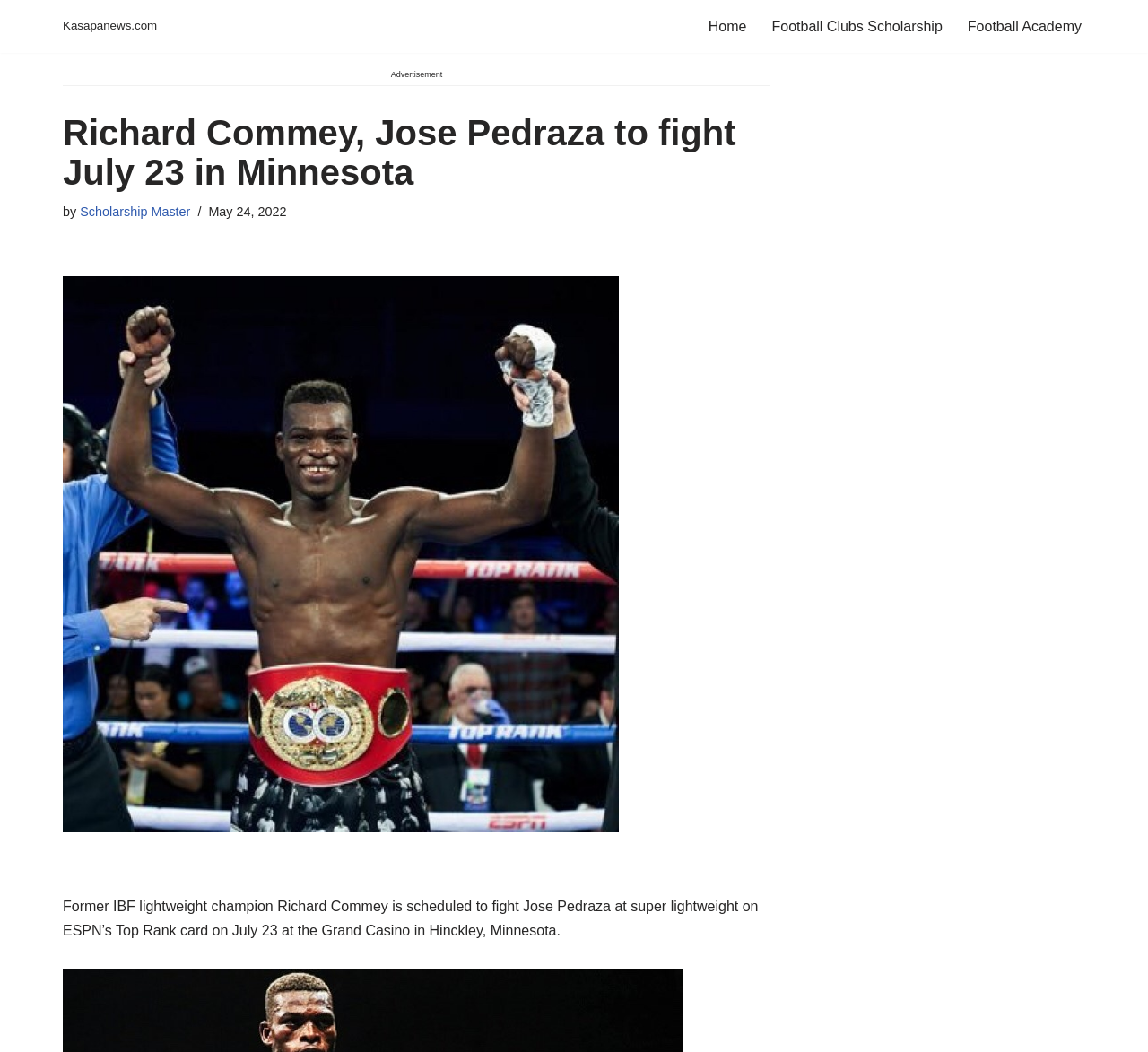Carefully observe the image and respond to the question with a detailed answer:
Who is the author of the article?

The webpage mentions 'by Scholarship Master' below the main heading, indicating that Scholarship Master is the author of the article.